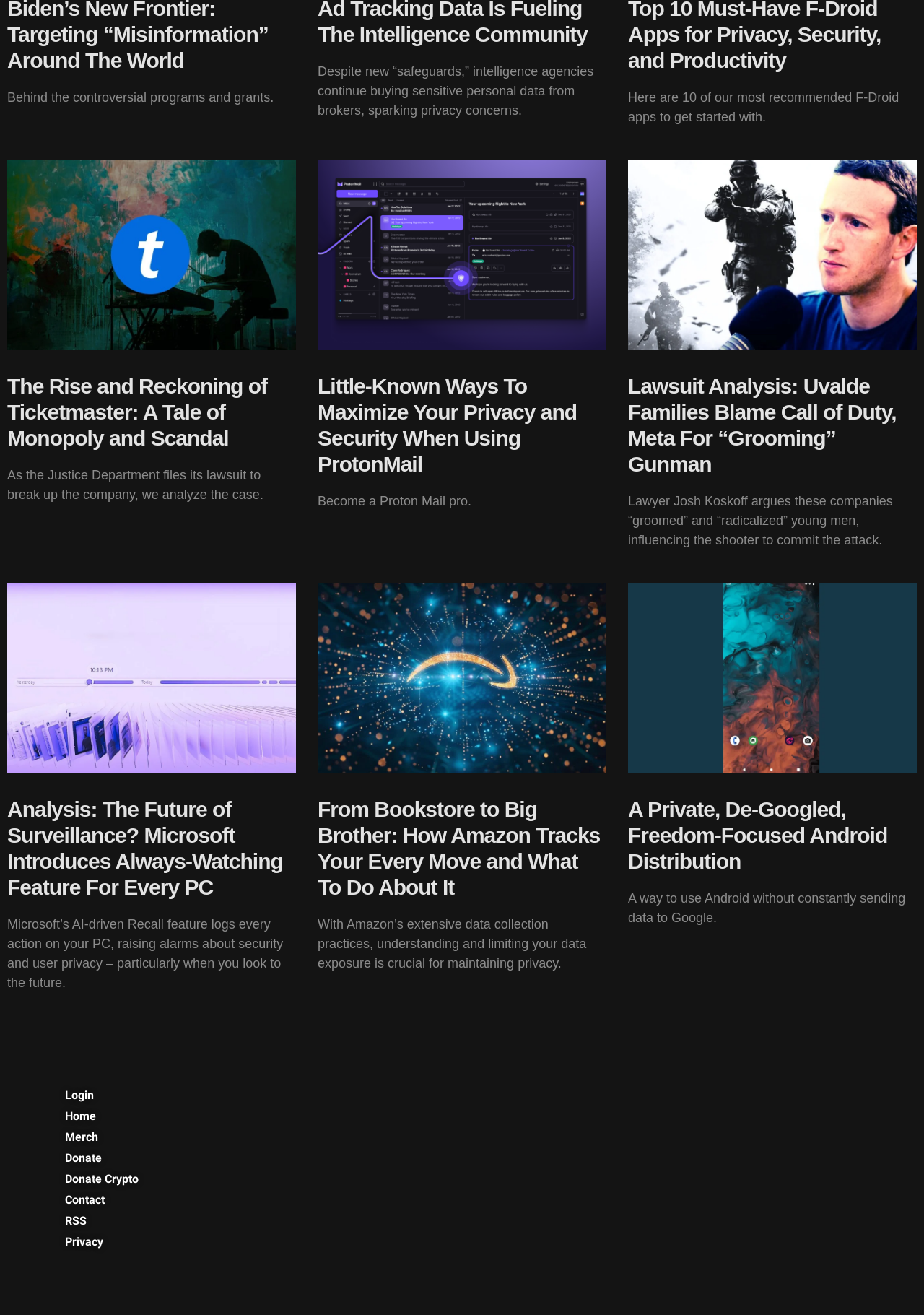What is the focus of the third article?
Give a single word or phrase answer based on the content of the image.

ProtonMail